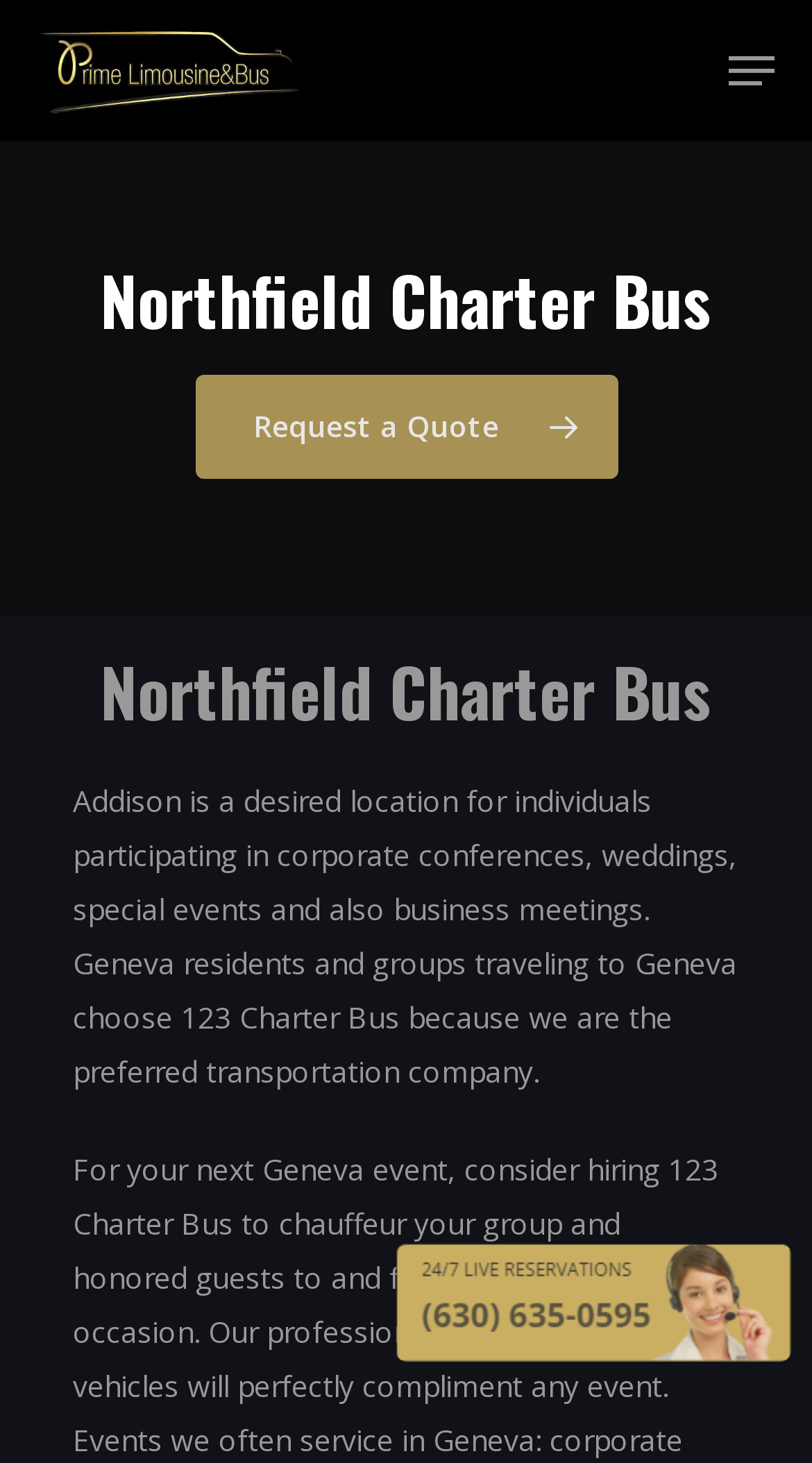Please find the bounding box for the UI element described by: "Contact Us".

[0.63, 0.492, 0.925, 0.534]